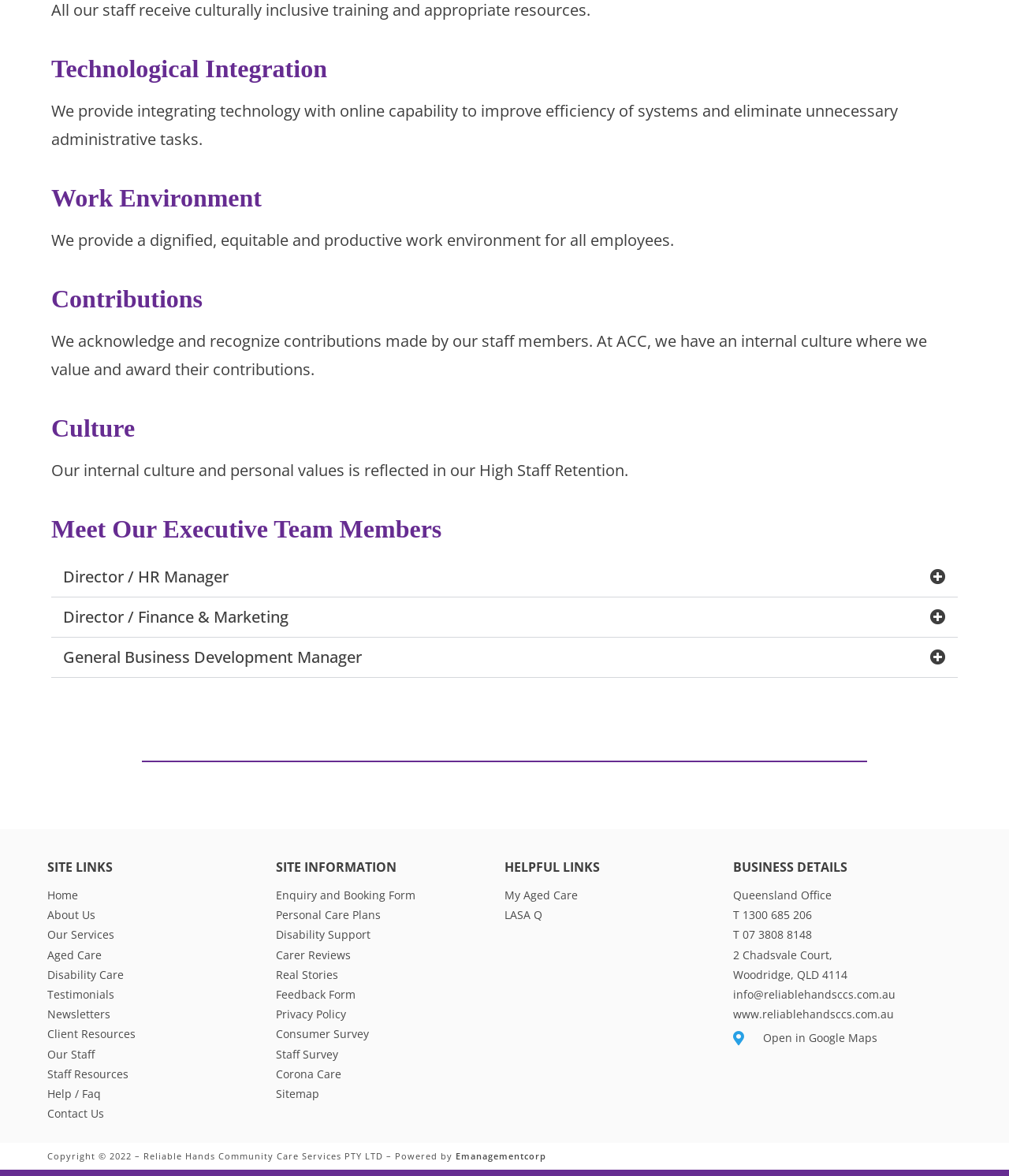Please give the bounding box coordinates of the area that should be clicked to fulfill the following instruction: "Read the article 'Driving or Cycling – How Much Could You Save?'". The coordinates should be in the format of four float numbers from 0 to 1, i.e., [left, top, right, bottom].

None